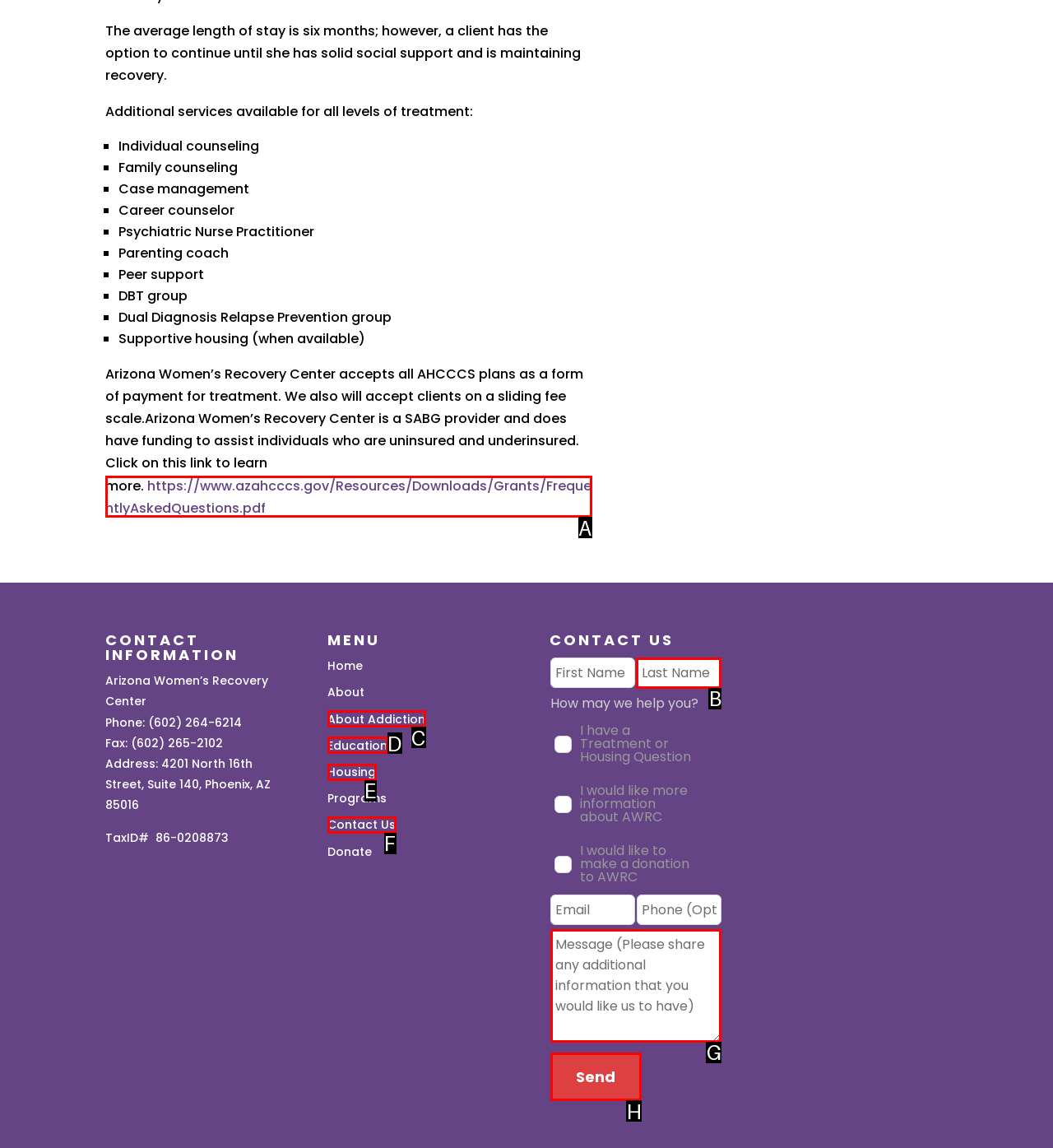Choose the HTML element that should be clicked to accomplish the task: Click the 'Send' button. Answer with the letter of the chosen option.

H